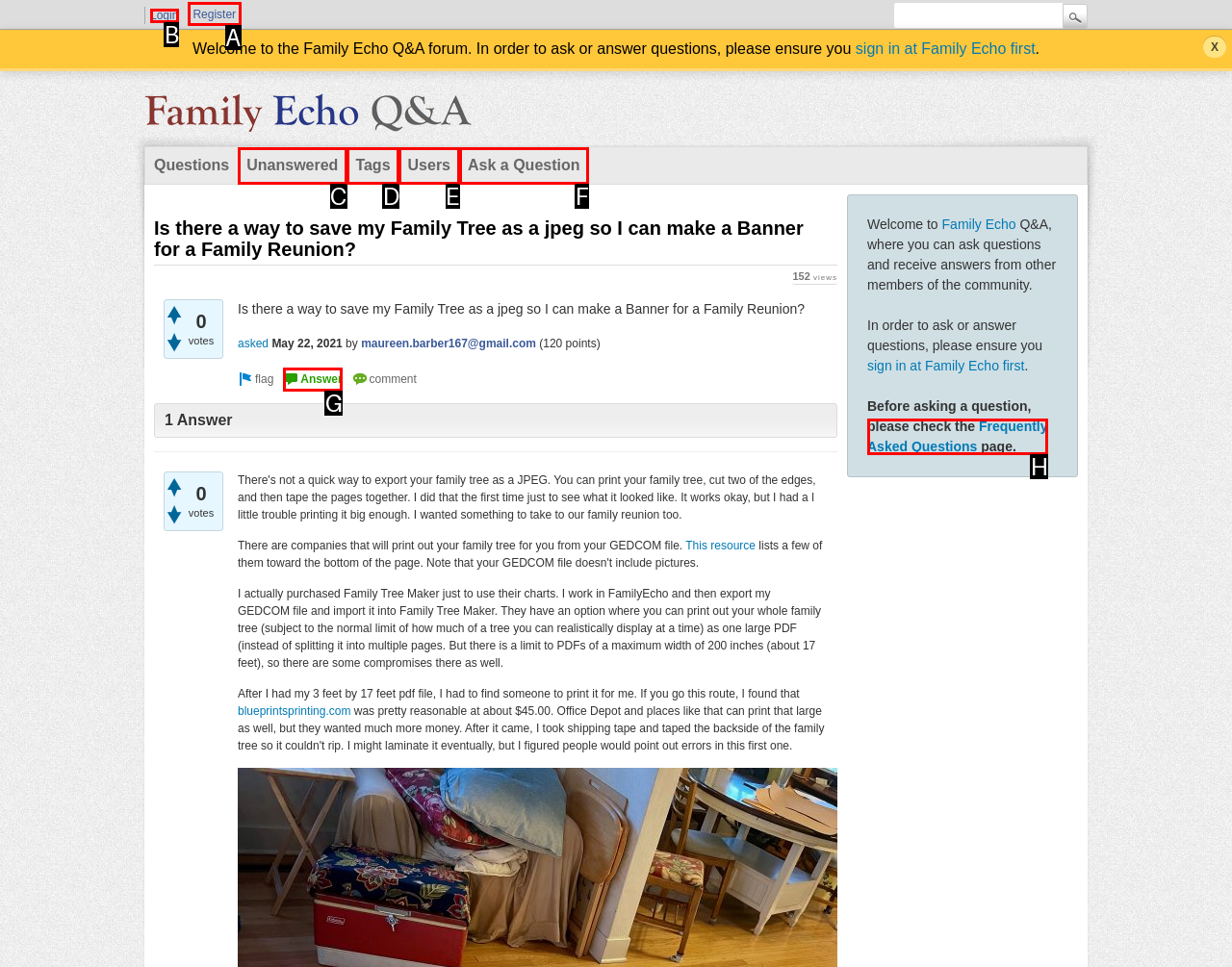Select the letter of the option that should be clicked to achieve the specified task: Login to the forum. Respond with just the letter.

B